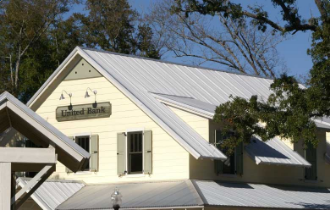What type of roofing system is used on the building?
From the screenshot, supply a one-word or short-phrase answer.

Classic Rib metal